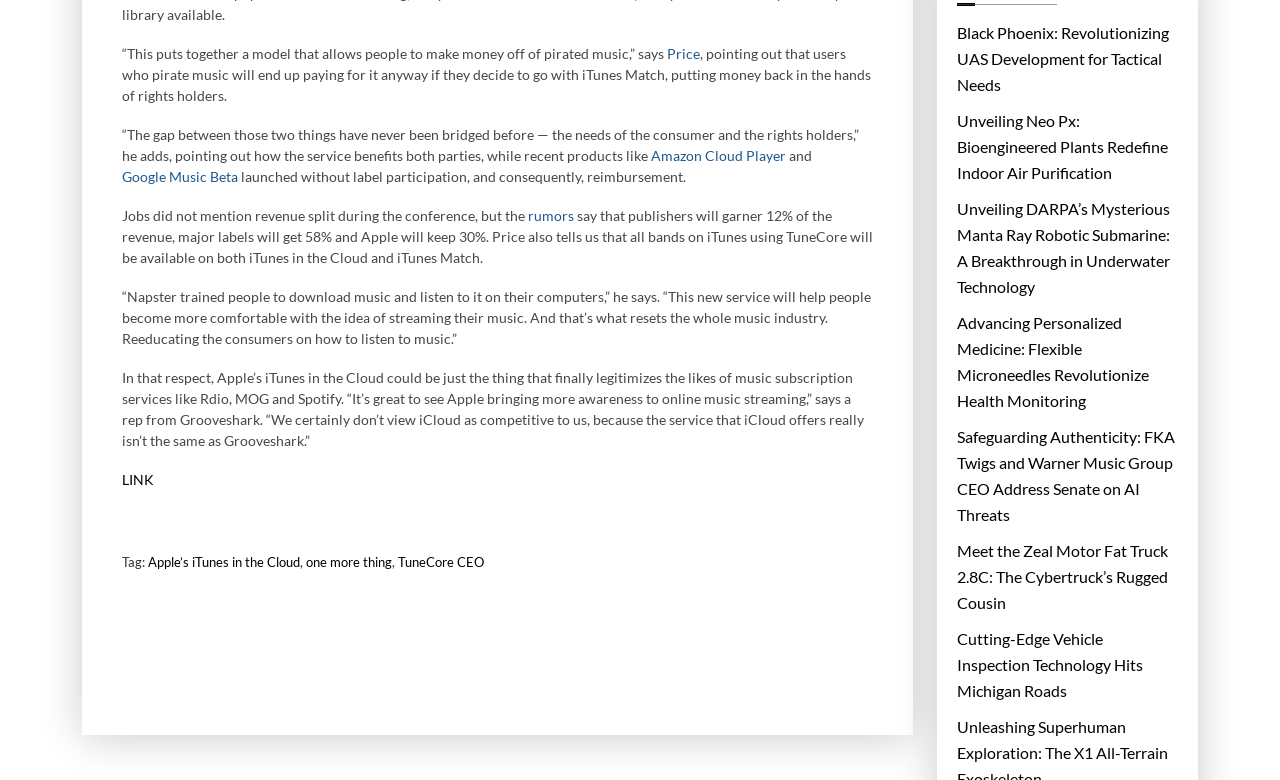Please determine the bounding box coordinates of the area that needs to be clicked to complete this task: 'Click on 'Price''. The coordinates must be four float numbers between 0 and 1, formatted as [left, top, right, bottom].

[0.521, 0.055, 0.547, 0.082]